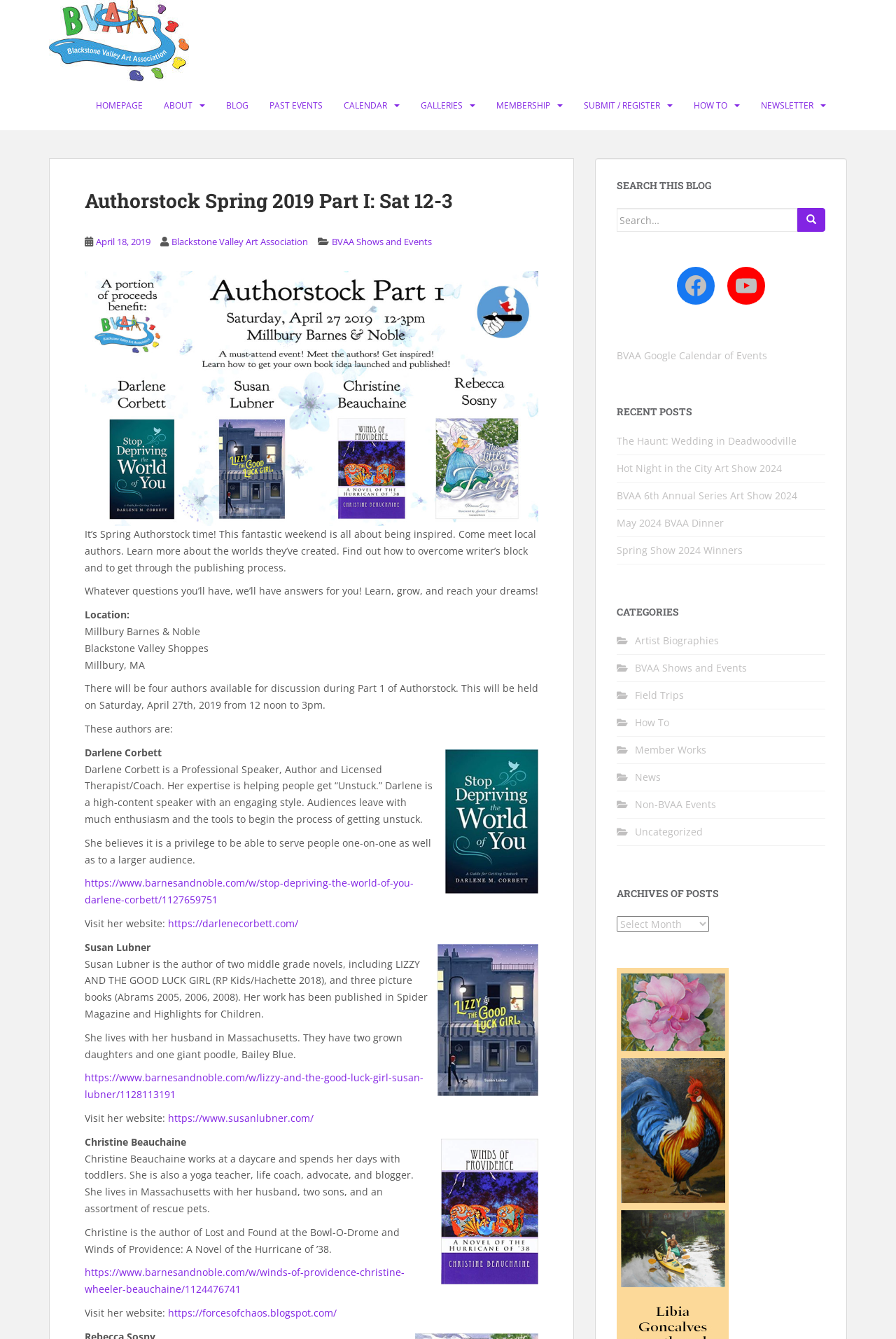Using the element description: "Spring Show 2024 Winners", determine the bounding box coordinates for the specified UI element. The coordinates should be four float numbers between 0 and 1, [left, top, right, bottom].

[0.688, 0.406, 0.829, 0.416]